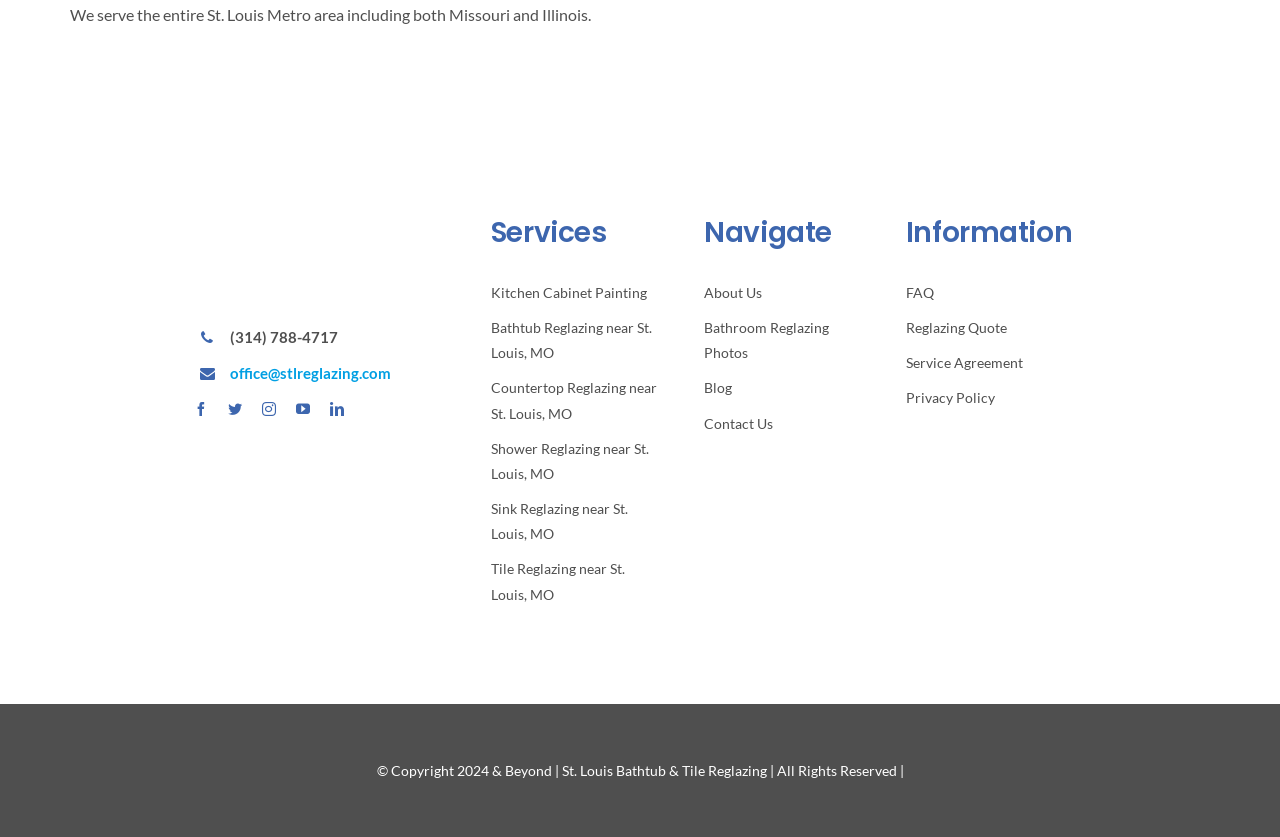How can I contact the office?
Please provide a single word or phrase in response based on the screenshot.

Phone or email